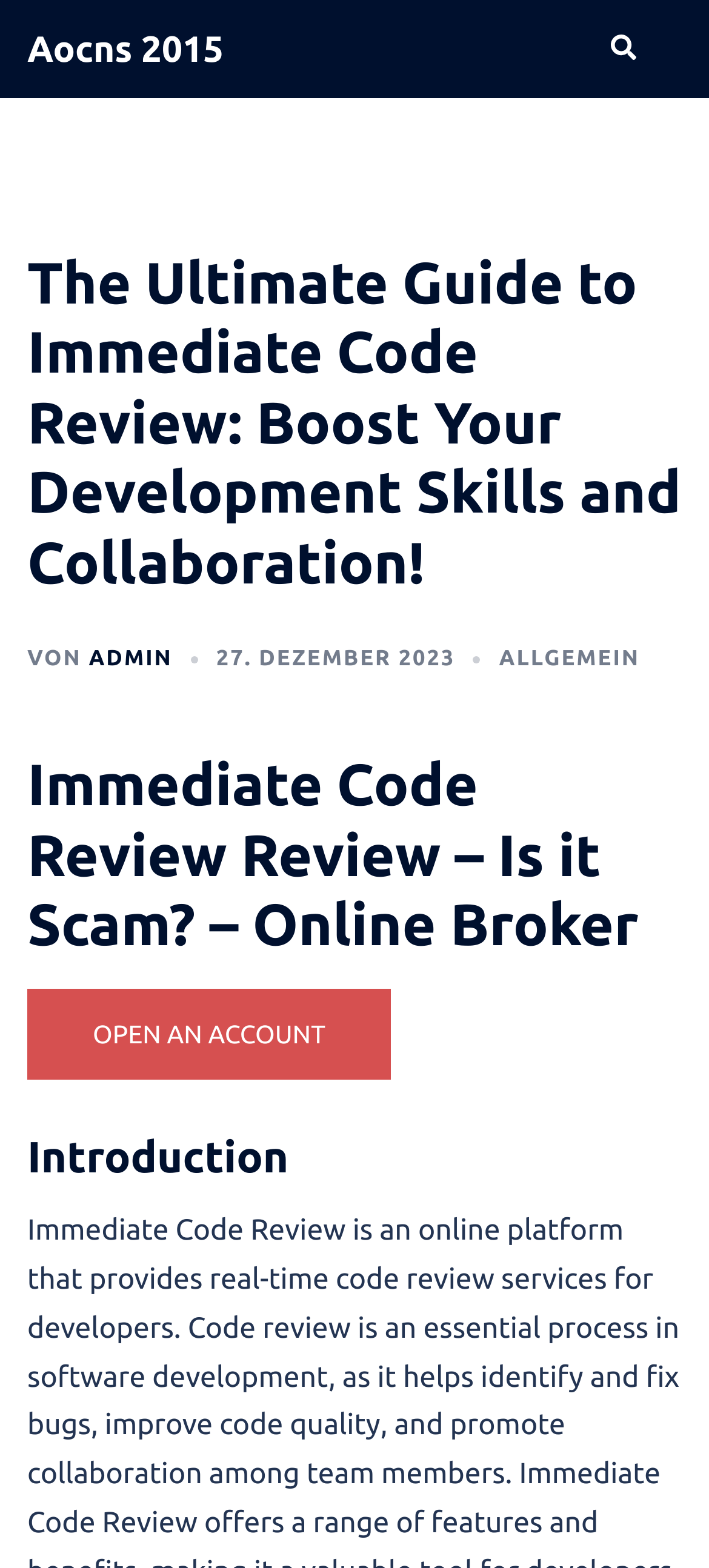Locate the primary heading on the webpage and return its text.

The Ultimate Guide to Immediate Code Review: Boost Your Development Skills and Collaboration!